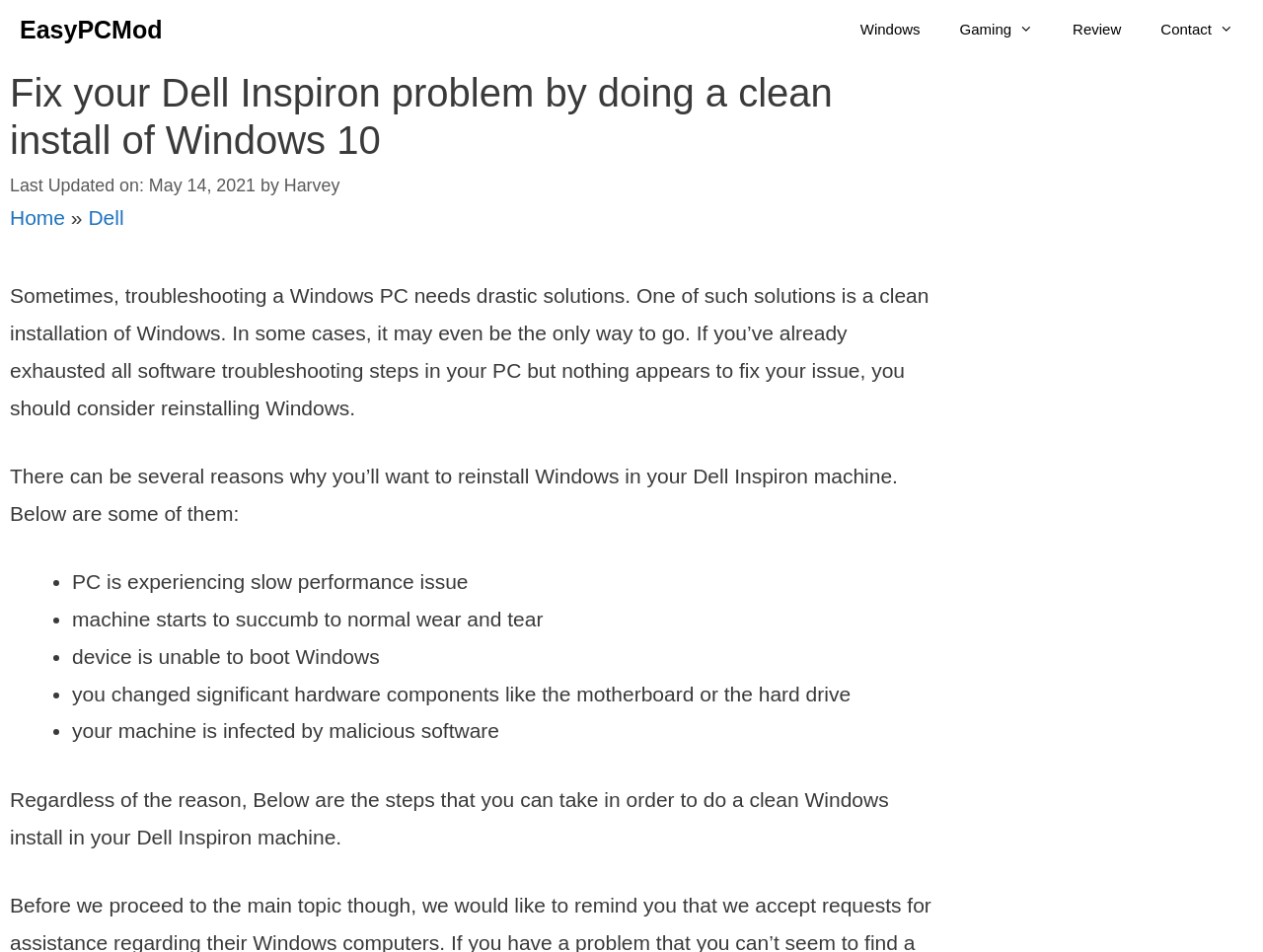What are the reasons to reinstall Windows?
Identify the answer in the screenshot and reply with a single word or phrase.

Several reasons